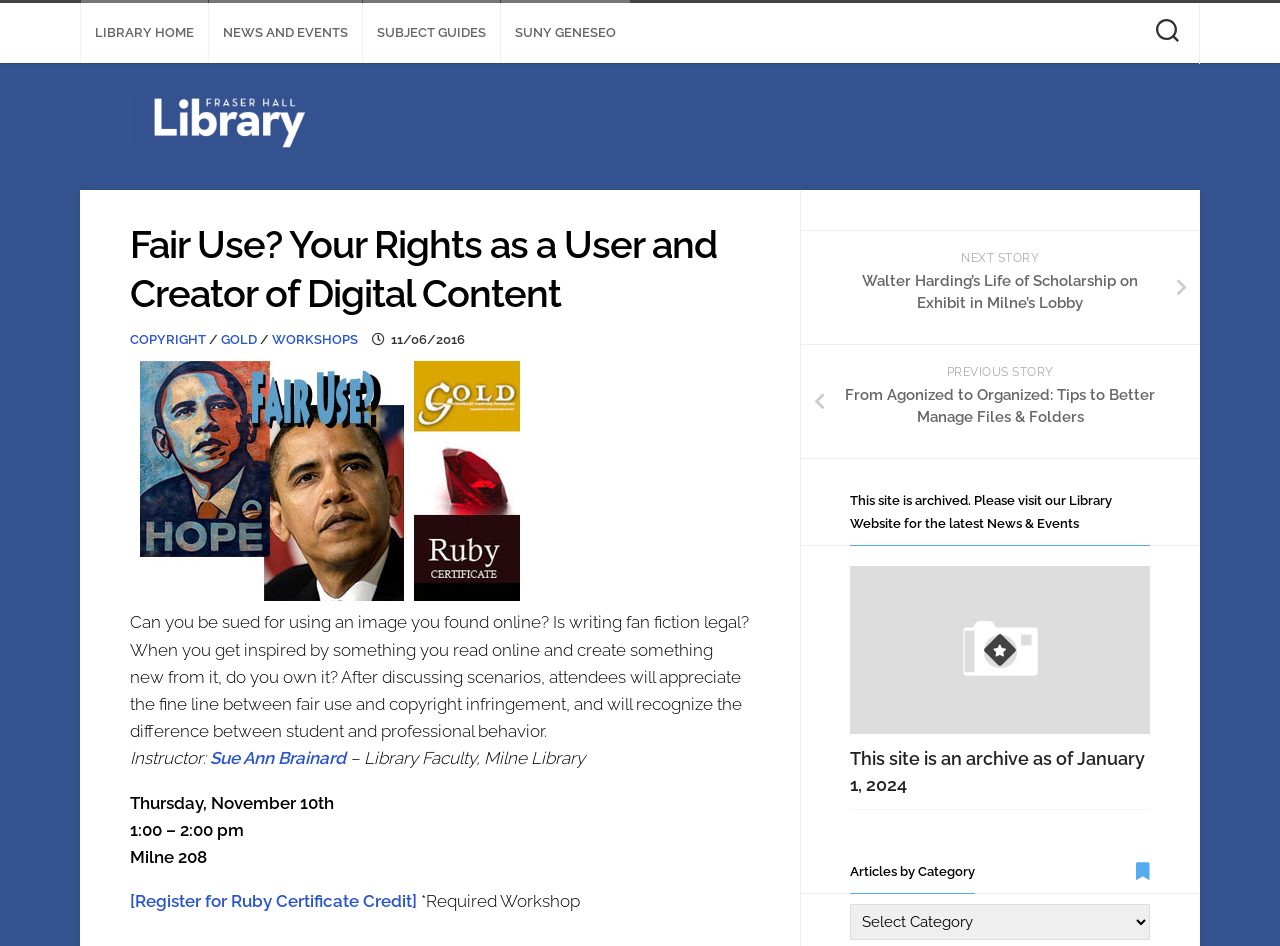Can you find and provide the main heading text of this webpage?

Fair Use? Your Rights as a User and Creator of Digital Content